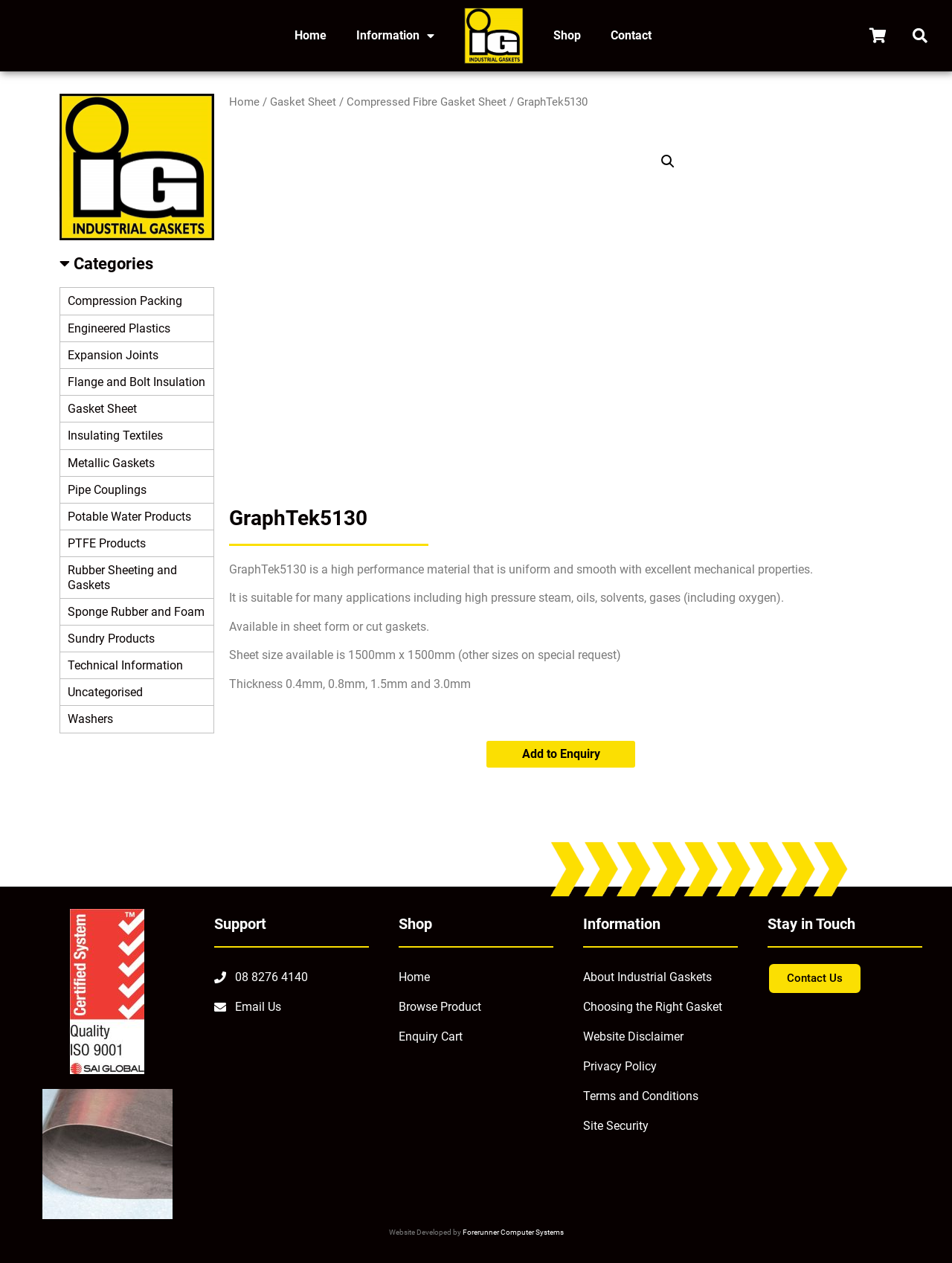Please locate the bounding box coordinates of the element that should be clicked to complete the given instruction: "Add to Enquiry".

[0.511, 0.587, 0.667, 0.608]